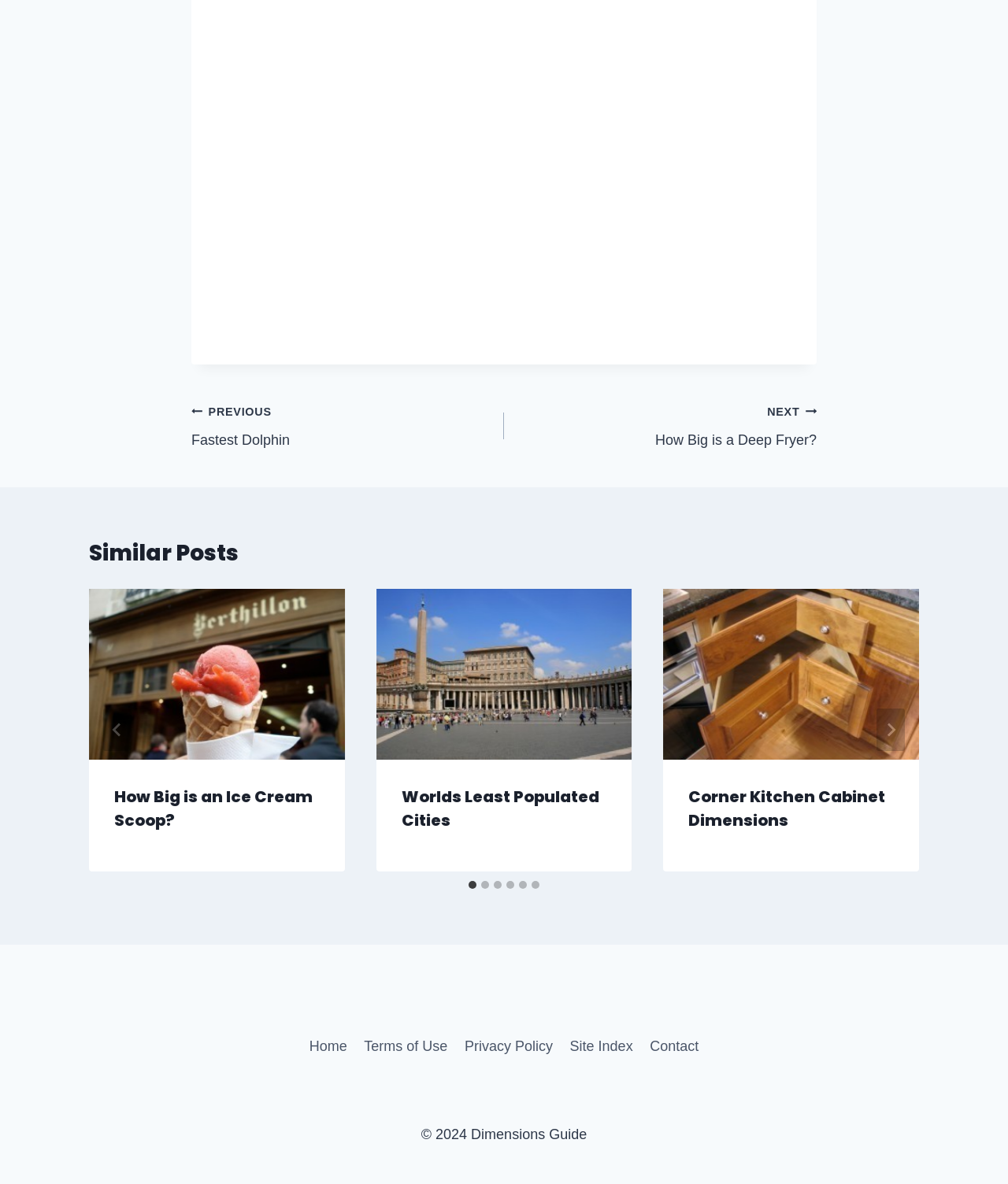What is the function of the 'Go to last slide' button?
Look at the image and respond with a single word or a short phrase.

Navigate to last slide